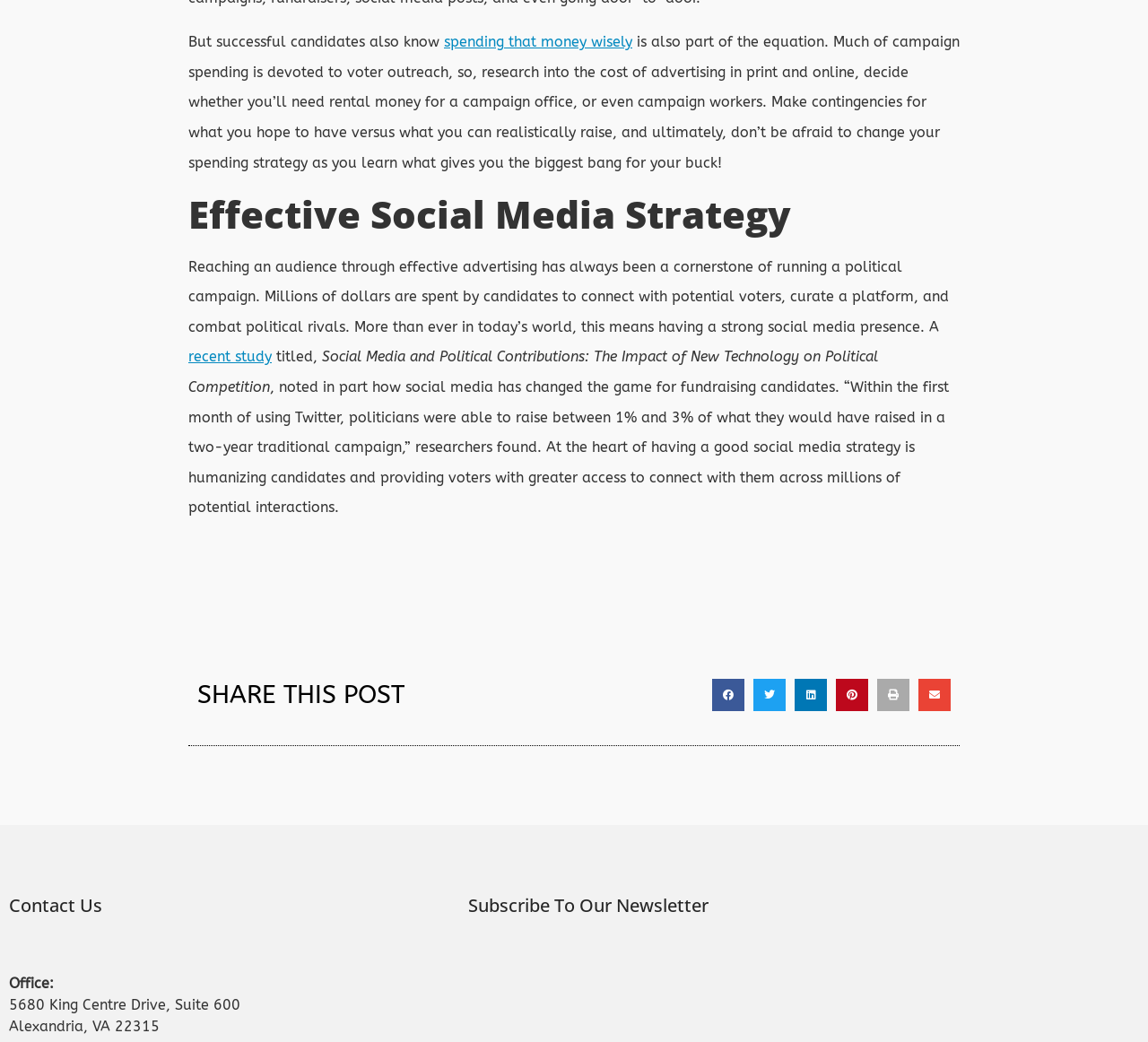Provide the bounding box coordinates of the UI element that matches the description: "Twitter".

None